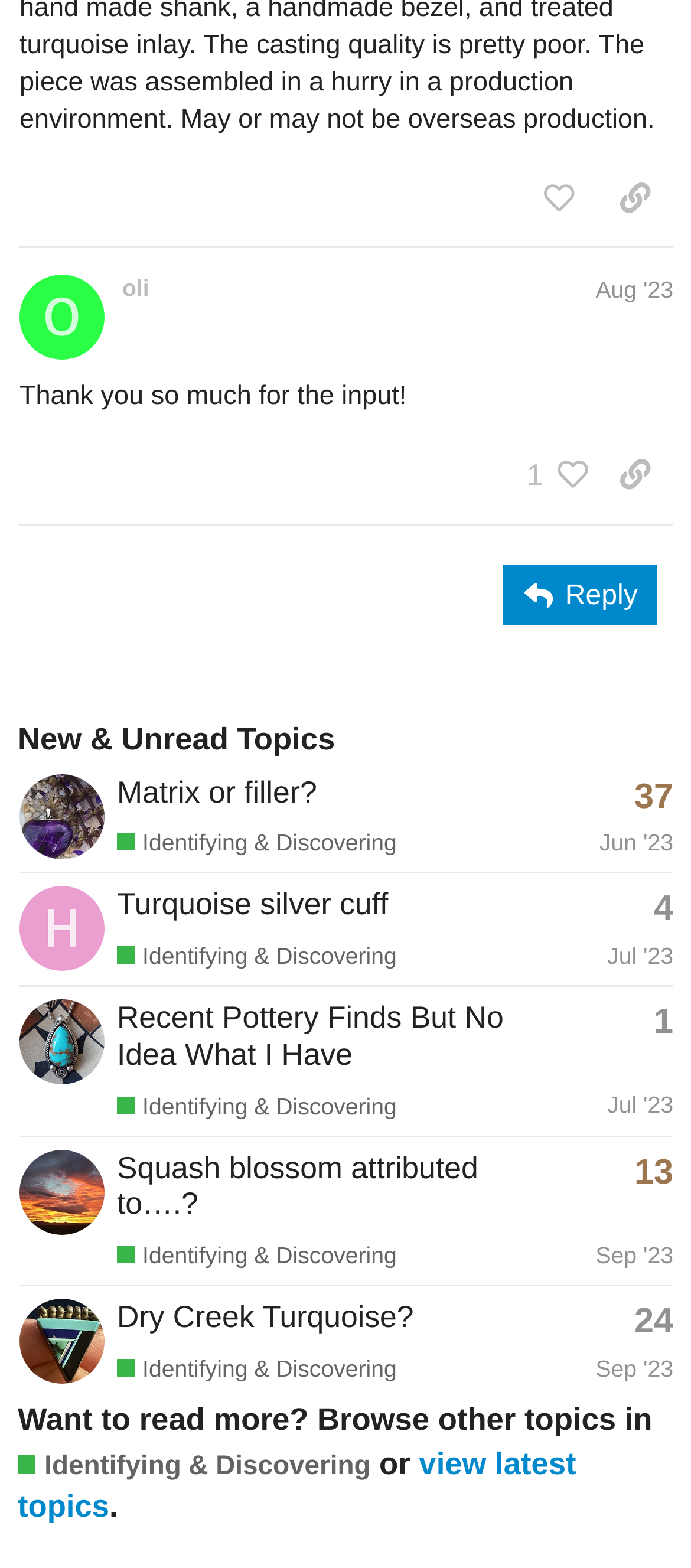Respond concisely with one word or phrase to the following query:
What is the category of the topics in this webpage?

Identifying & Discovering